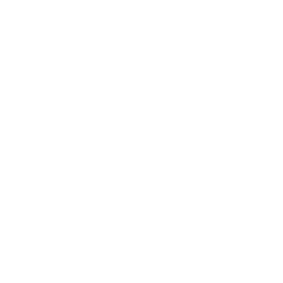Detail every aspect of the image in your description.

The image features an iconic pair of stylish glasses, reflecting contemporary eyewear fashion. These glasses are likely part of the offerings from Ainak Store, which is known for showcasing the latest trends in eyewear. The store promotes a variety of frames, including unique designs inspired by celebrities from films and seasonal dramas globally. They also offer customization options, allowing customers to personalize their eyewear boxes with names of their choice.

In addition to this stylish pair, Ainak Store emphasizes their social media presence, encouraging visitors to follow their Instagram, Facebook, and YouTube channels for high-resolution images and videos of their product range. The store aims to keep customers updated with the latest and trending eyewear designs, providing a comprehensive selection to choose from.